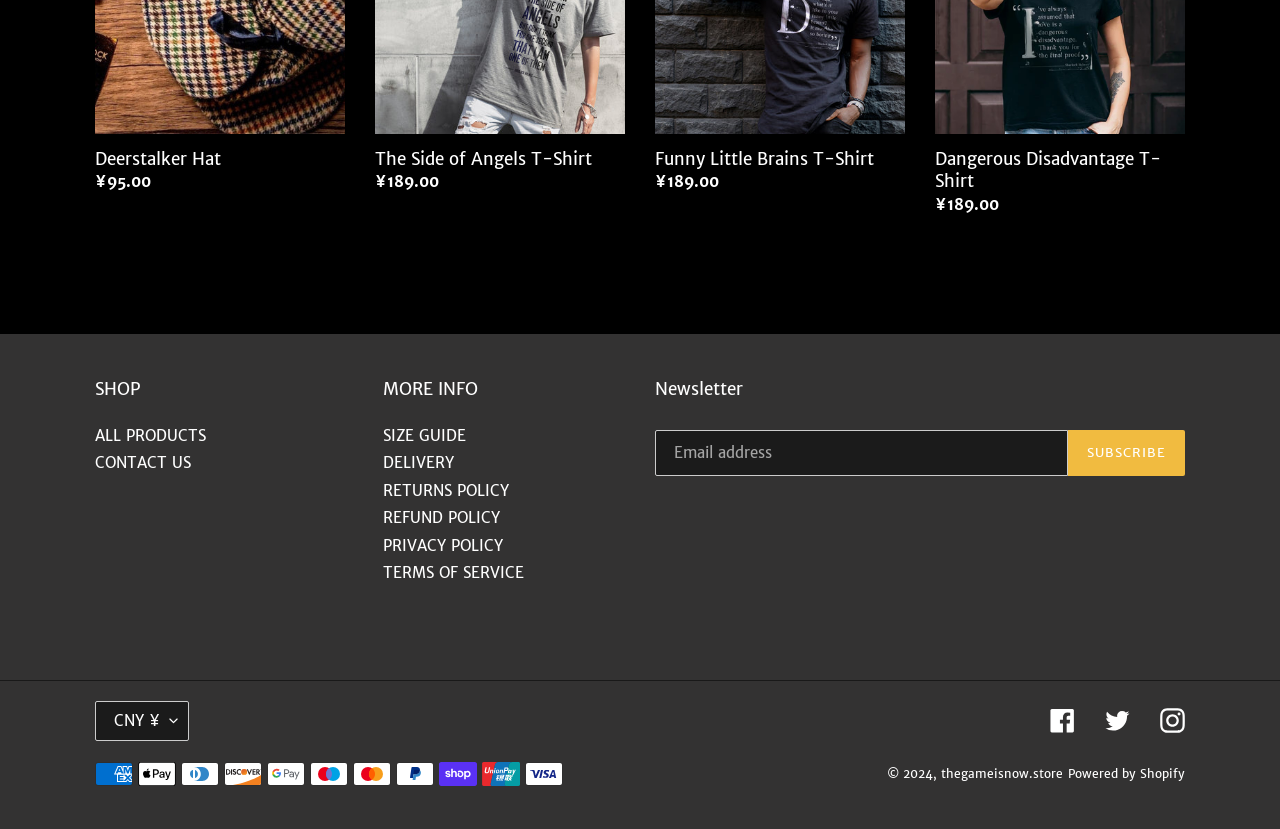Find the bounding box coordinates for the area you need to click to carry out the instruction: "Learn how your comment data is processed". The coordinates should be four float numbers between 0 and 1, indicated as [left, top, right, bottom].

None